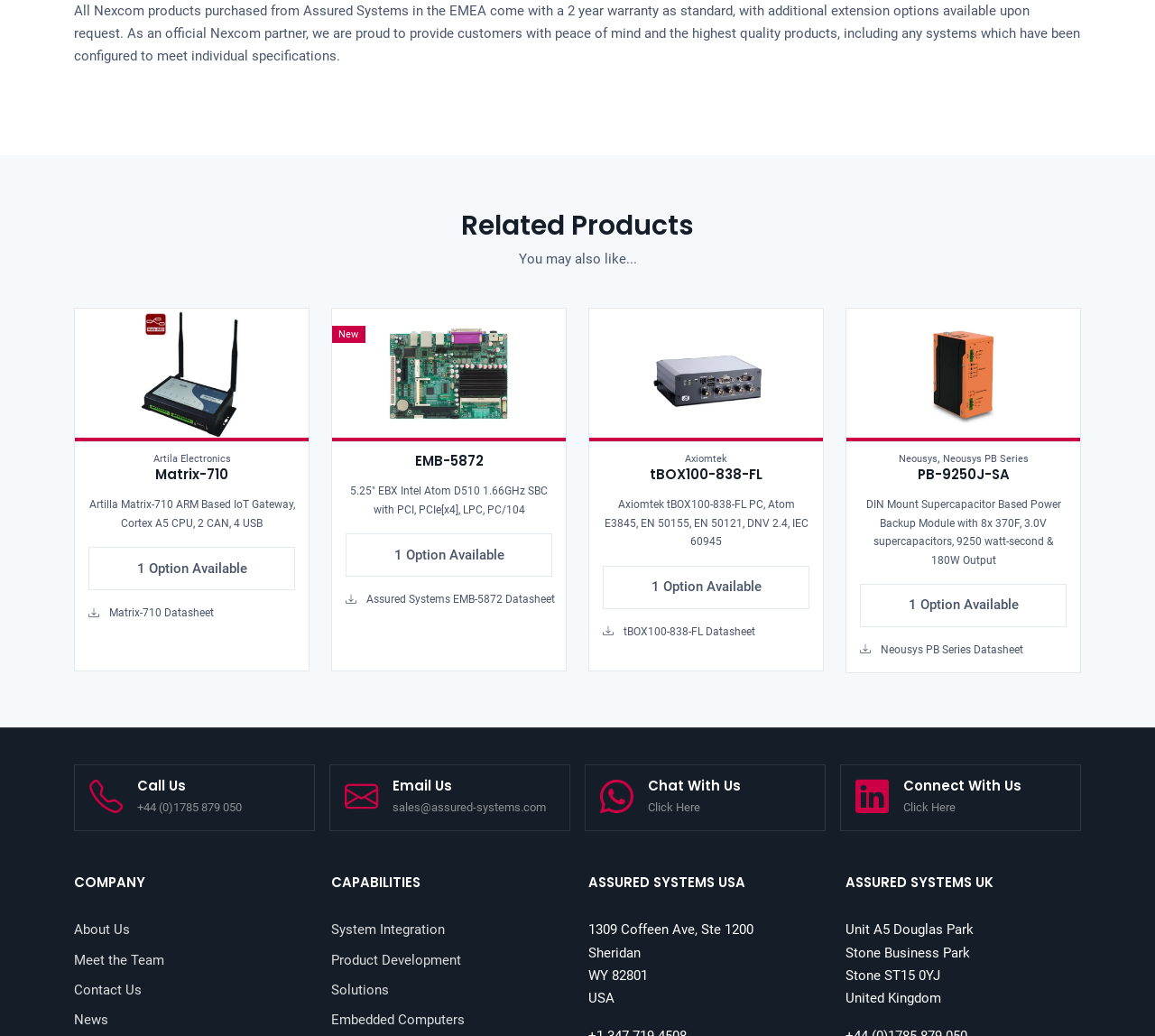Please find the bounding box coordinates of the element that you should click to achieve the following instruction: "Go to the 'COMPANY' page". The coordinates should be presented as four float numbers between 0 and 1: [left, top, right, bottom].

[0.064, 0.842, 0.126, 0.86]